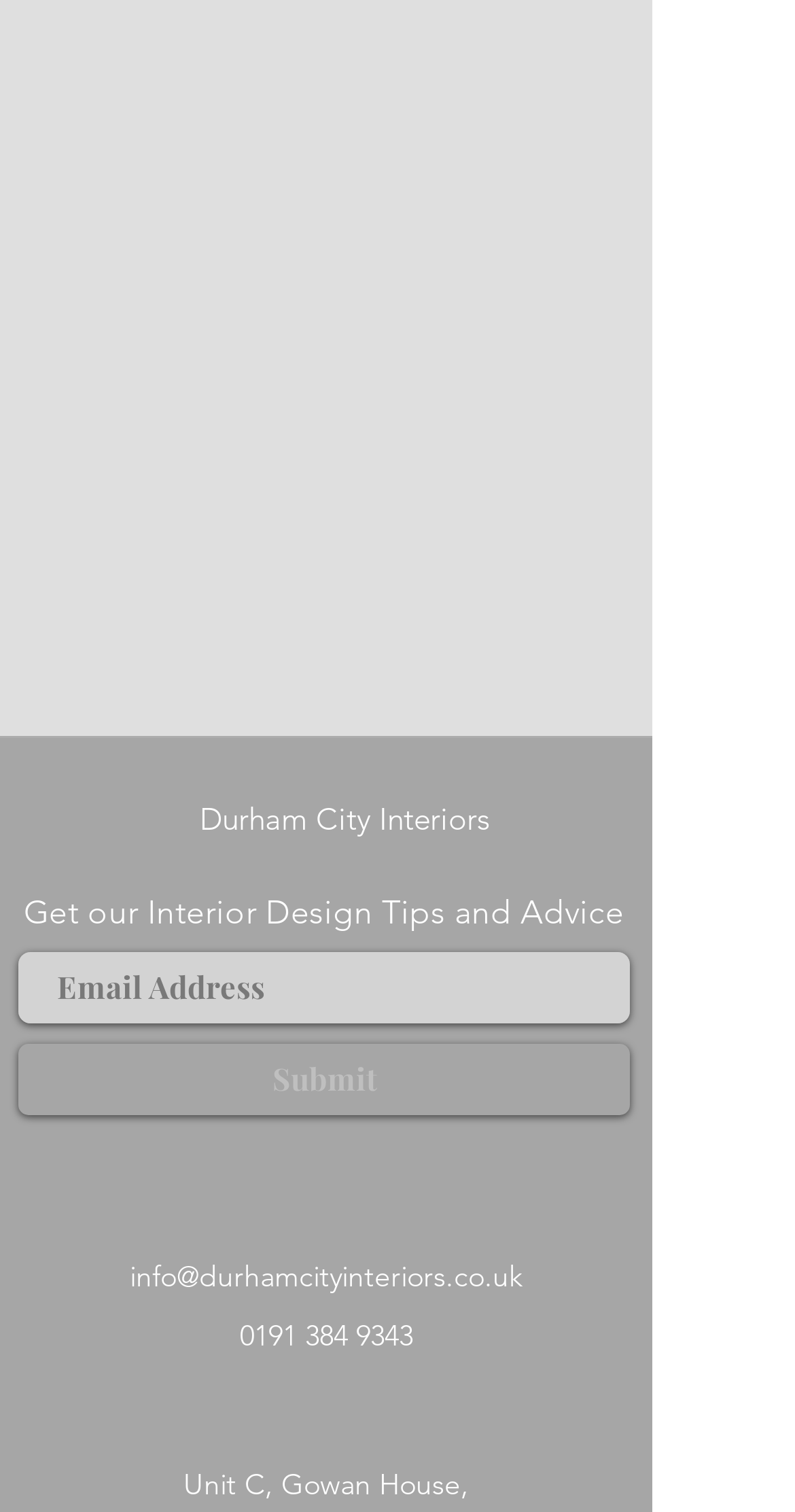Please find the bounding box coordinates of the clickable region needed to complete the following instruction: "View product details". The bounding box coordinates must consist of four float numbers between 0 and 1, i.e., [left, top, right, bottom].

None